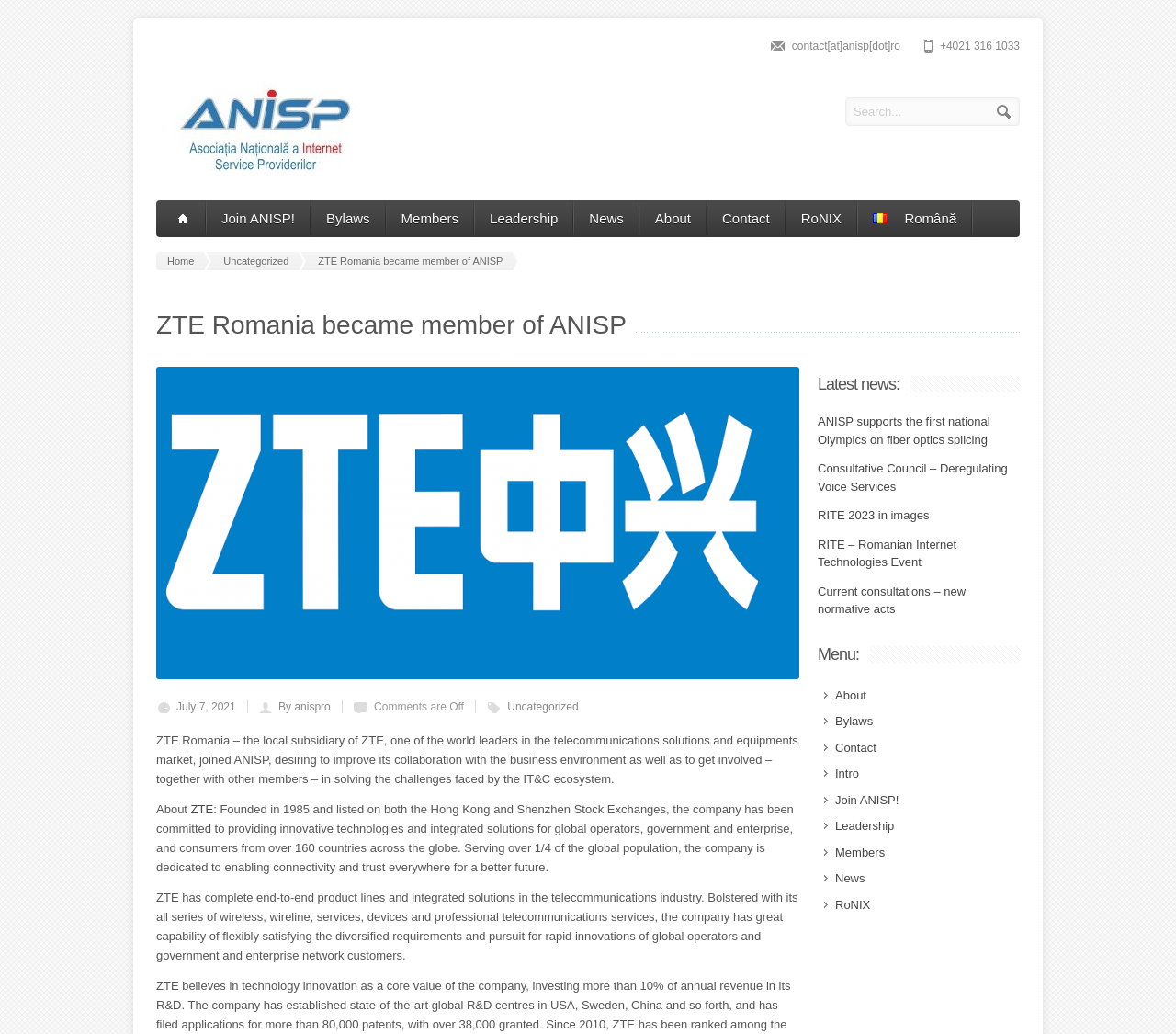Refer to the image and provide a thorough answer to this question:
What is the latest news section title?

I found the latest news section title by looking at the heading element with the content 'Latest news:' located at the middle of the webpage, which is followed by a list of news links.